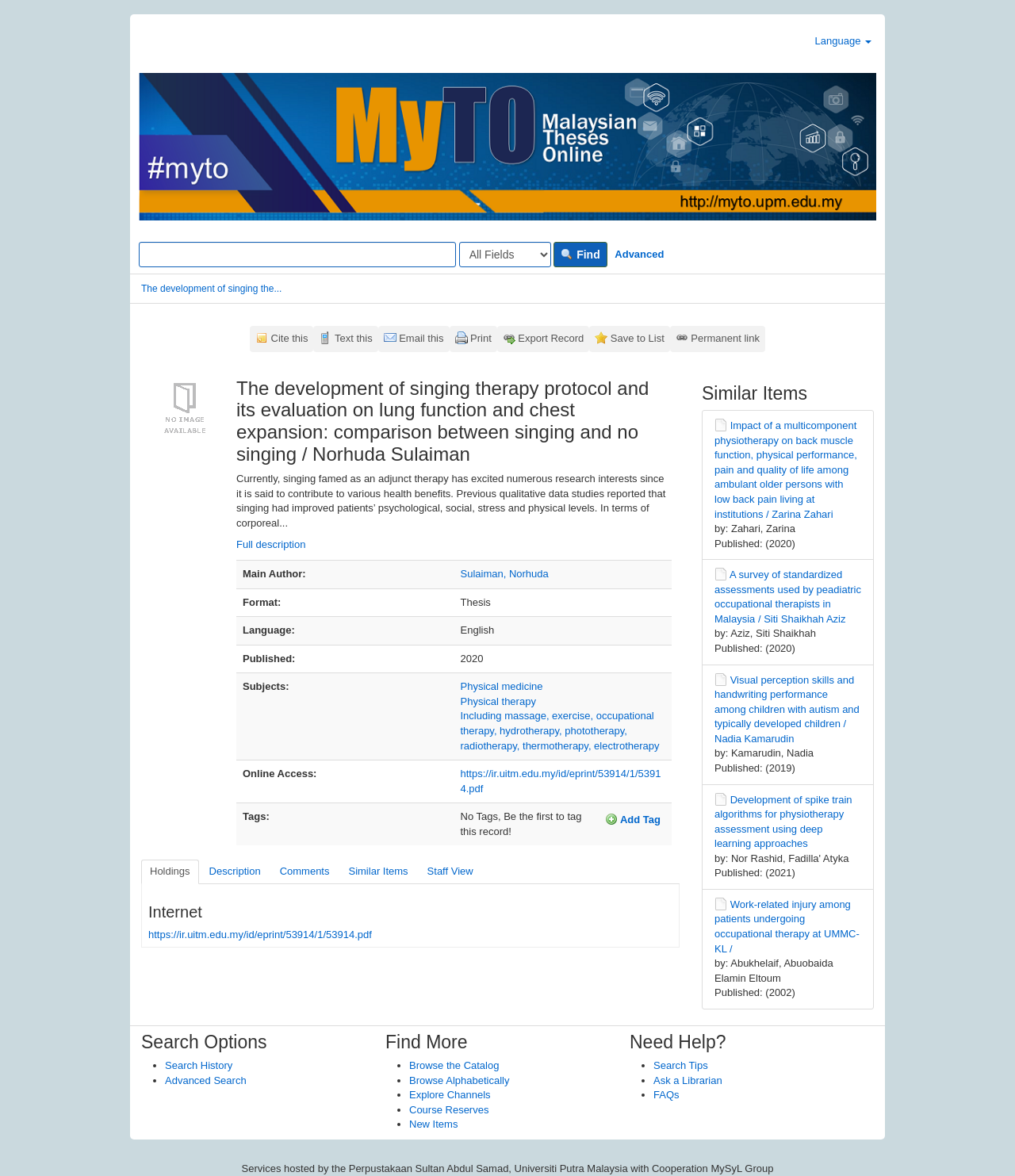Can you identify the bounding box coordinates of the clickable region needed to carry out this instruction: 'Export the record'? The coordinates should be four float numbers within the range of 0 to 1, stated as [left, top, right, bottom].

[0.49, 0.277, 0.581, 0.299]